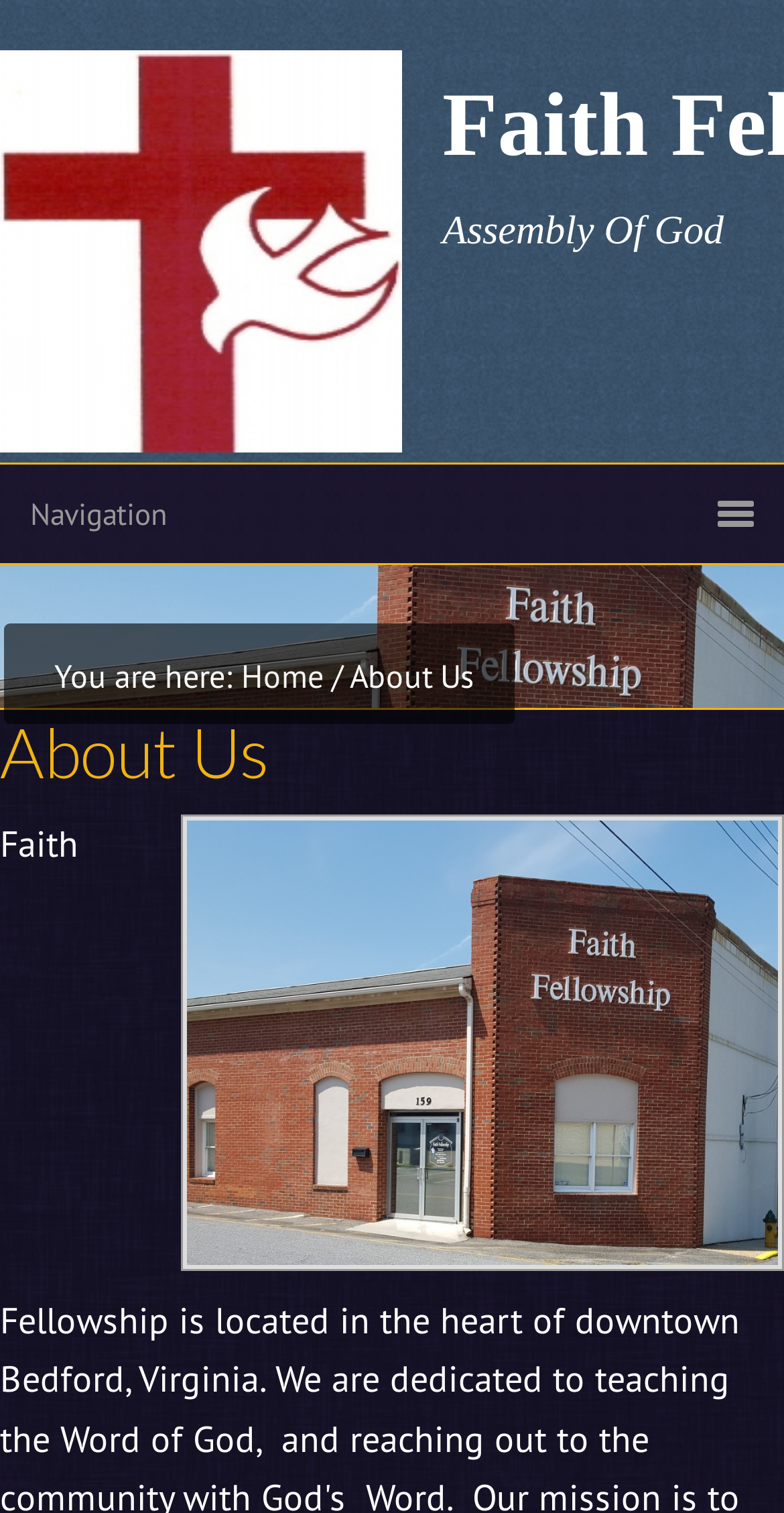Is the combobox expanded? Please answer the question using a single word or phrase based on the image.

No